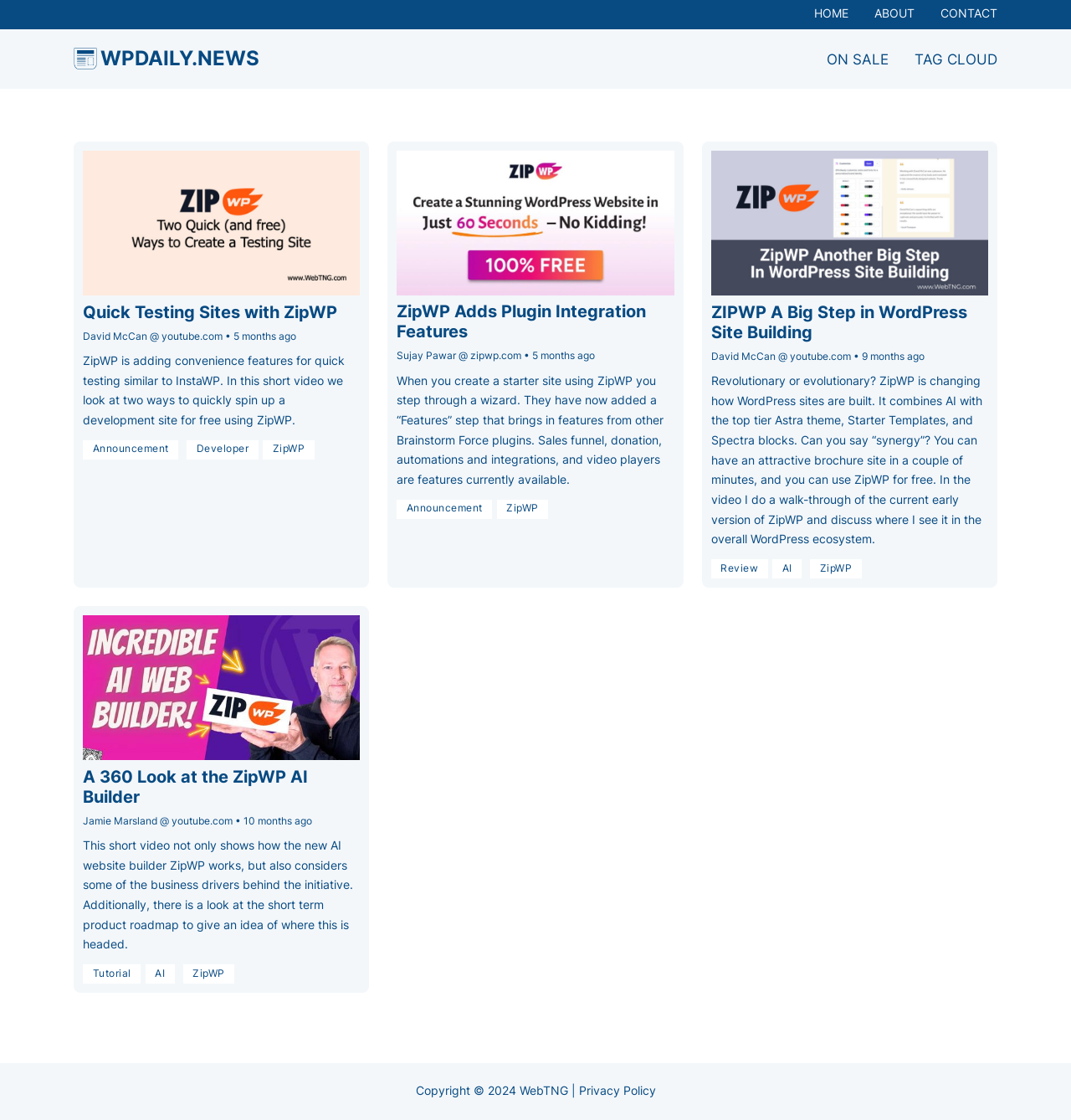Show the bounding box coordinates for the element that needs to be clicked to execute the following instruction: "Visit the ABOUT page". Provide the coordinates in the form of four float numbers between 0 and 1, i.e., [left, top, right, bottom].

[0.816, 0.006, 0.854, 0.018]